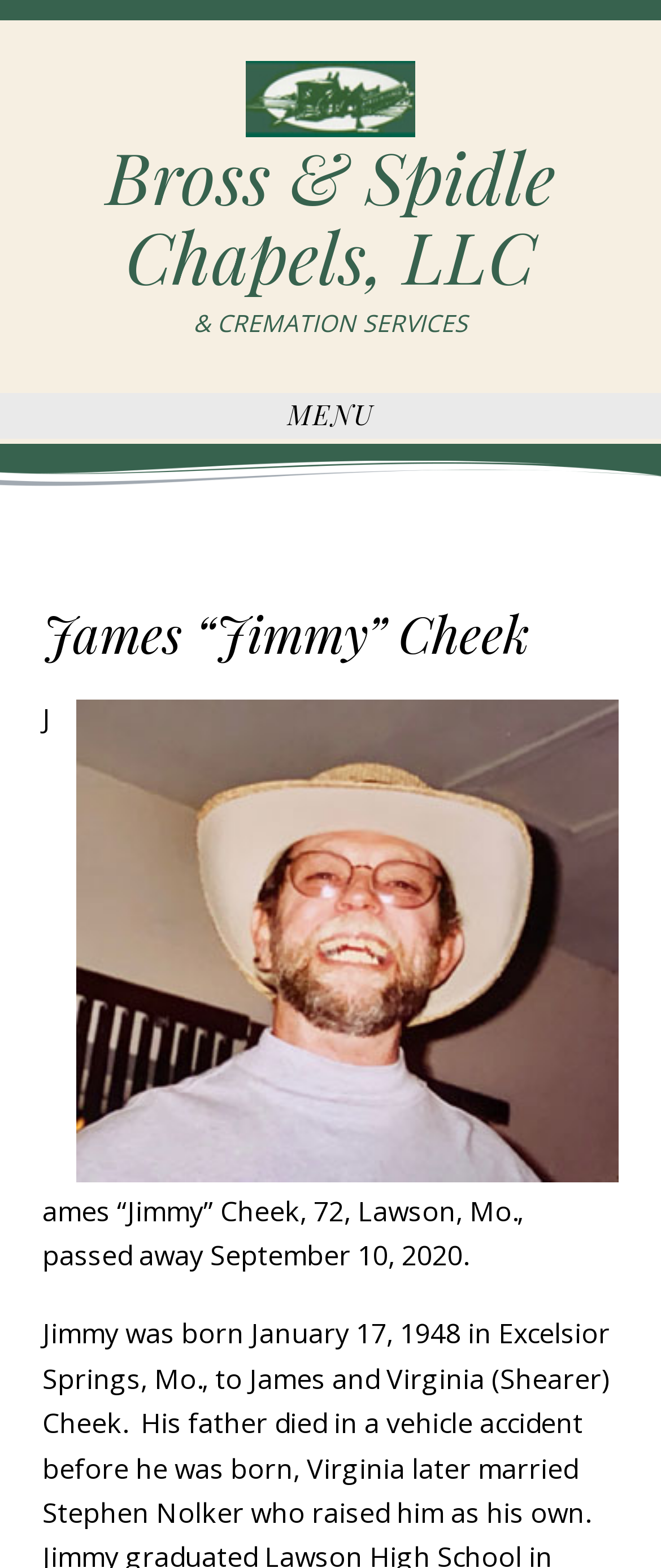Give a detailed account of the webpage.

The webpage is dedicated to James "Jimmy" Cheek, with a focus on his obituary. At the top, there is a header section that spans the entire width of the page, containing a banner image with a curved shape. Below the banner, there is a heading that reads "James “Jimmy” Cheek" in a prominent position.

On the left side of the page, there is a menu button labeled "MENU". To the right of the menu button, there is a section that takes up most of the page's width, containing a heading that reads "& CREMATION SERVICES". This section is likely related to the funeral services provided by Bross & Spidle Chapels, LLC, which is mentioned twice on the page as a link.

The main content of the page is a paragraph of text that provides information about James "Jimmy" Cheek, including his age, residence, and date of passing. This text is positioned below the heading and takes up a significant portion of the page's height.

There are two images on the page, one of which is a logo or icon for Bross & Spidle Chapels, LLC, and the other is the banner image with a curved shape.